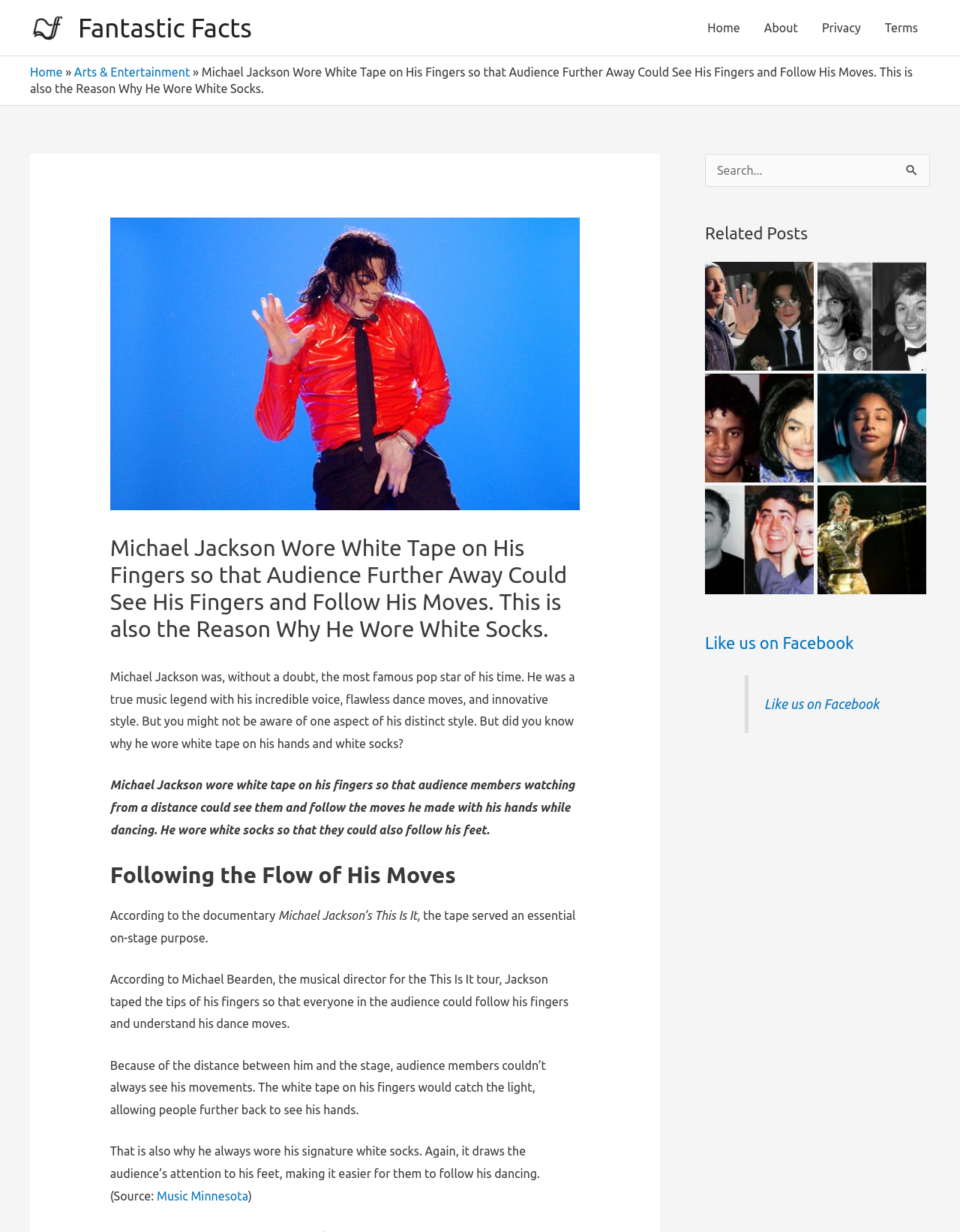Show me the bounding box coordinates of the clickable region to achieve the task as per the instruction: "Like us on Facebook".

[0.734, 0.514, 0.89, 0.529]